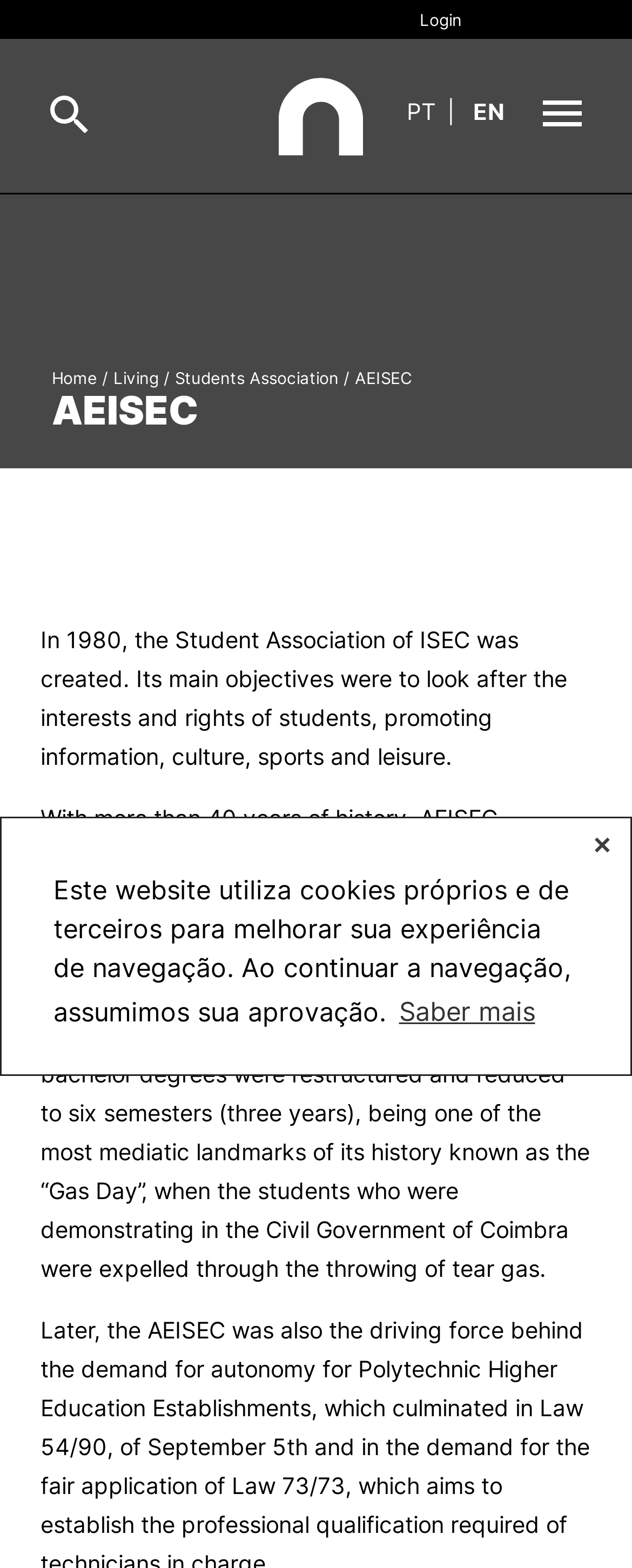Please find the bounding box coordinates of the element that needs to be clicked to perform the following instruction: "Click the 'Search' button". The bounding box coordinates should be four float numbers between 0 and 1, represented as [left, top, right, bottom].

[0.629, 0.304, 1.0, 0.353]